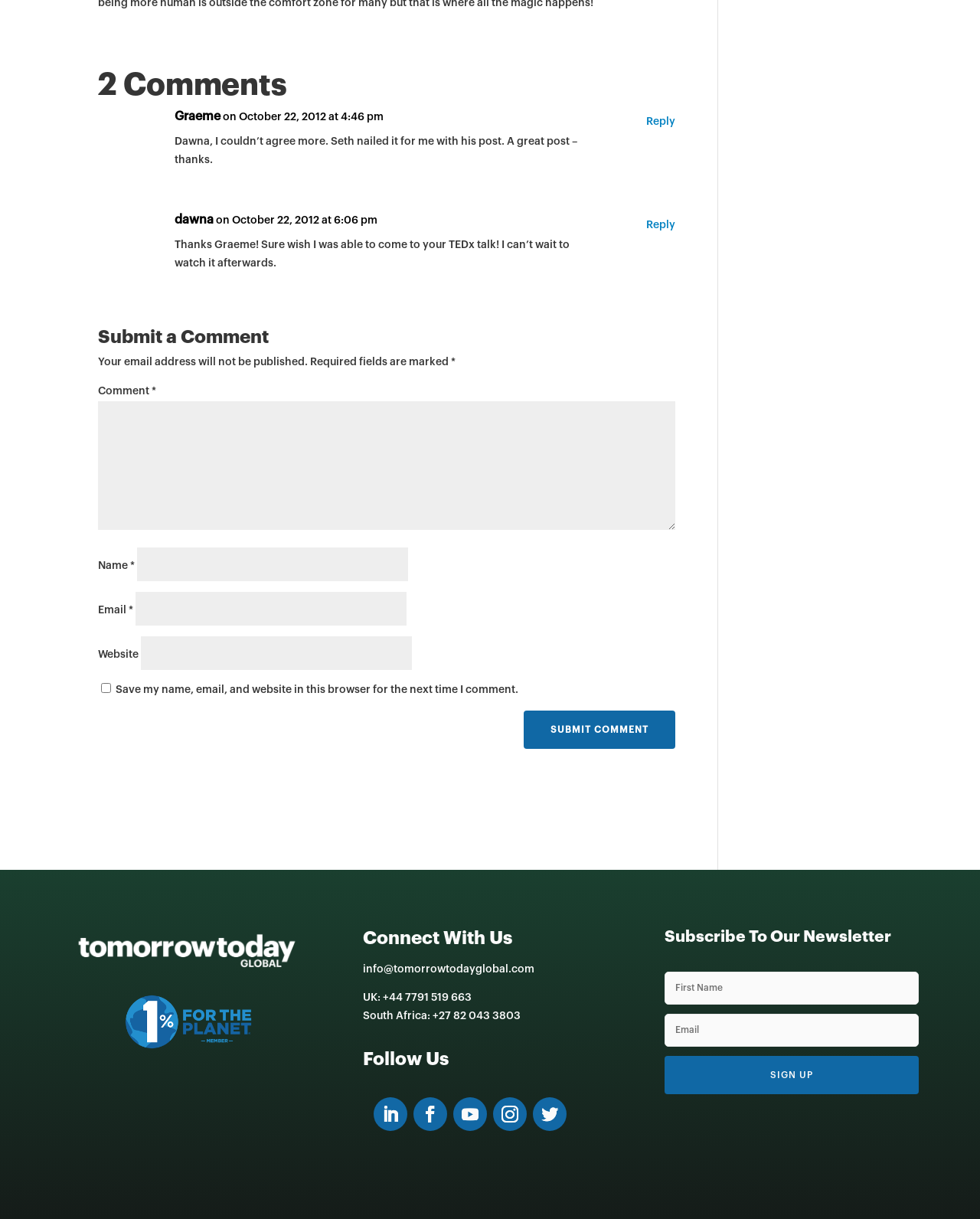Use a single word or phrase to answer the question: What is the label of the checkbox at the bottom of the page?

Save my name, email, and website